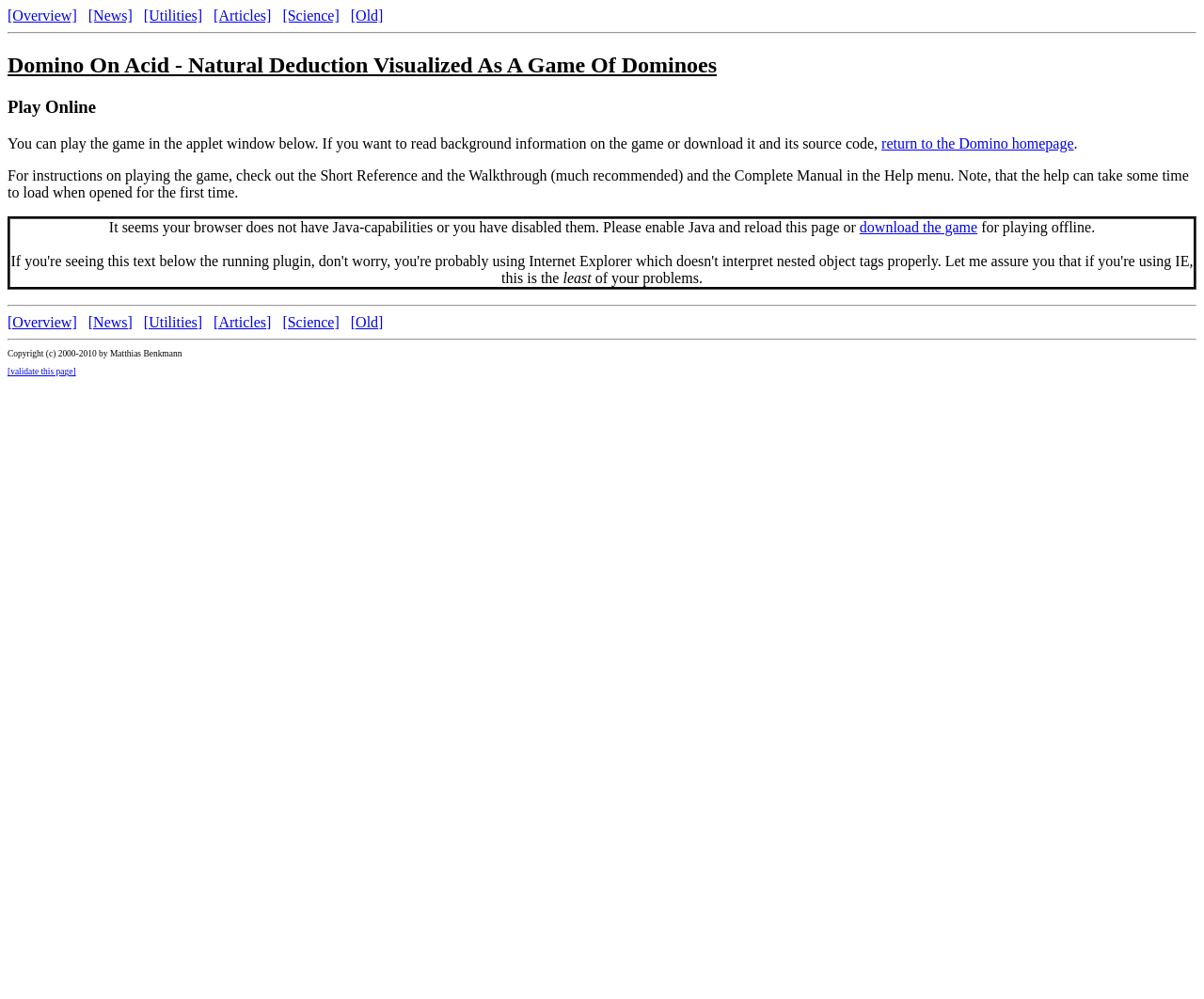Please specify the bounding box coordinates of the clickable section necessary to execute the following command: "Validate this page".

[0.006, 0.368, 0.063, 0.377]